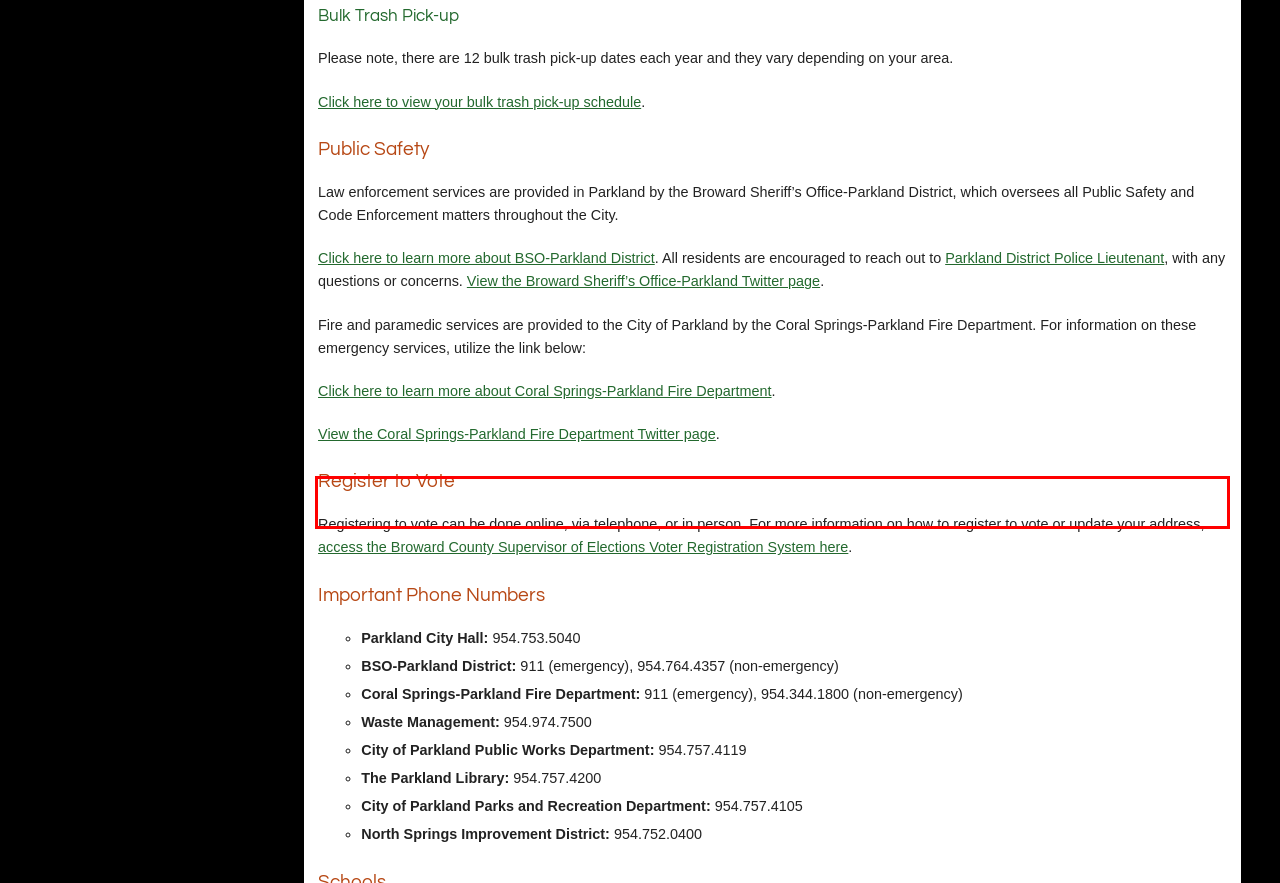You are presented with a webpage screenshot featuring a red bounding box. Perform OCR on the text inside the red bounding box and extract the content.

Registering to vote can be done online, via telephone, or in person. For more information on how to register to vote or update your address, access the Broward County Supervisor of Elections Voter Registration System here.